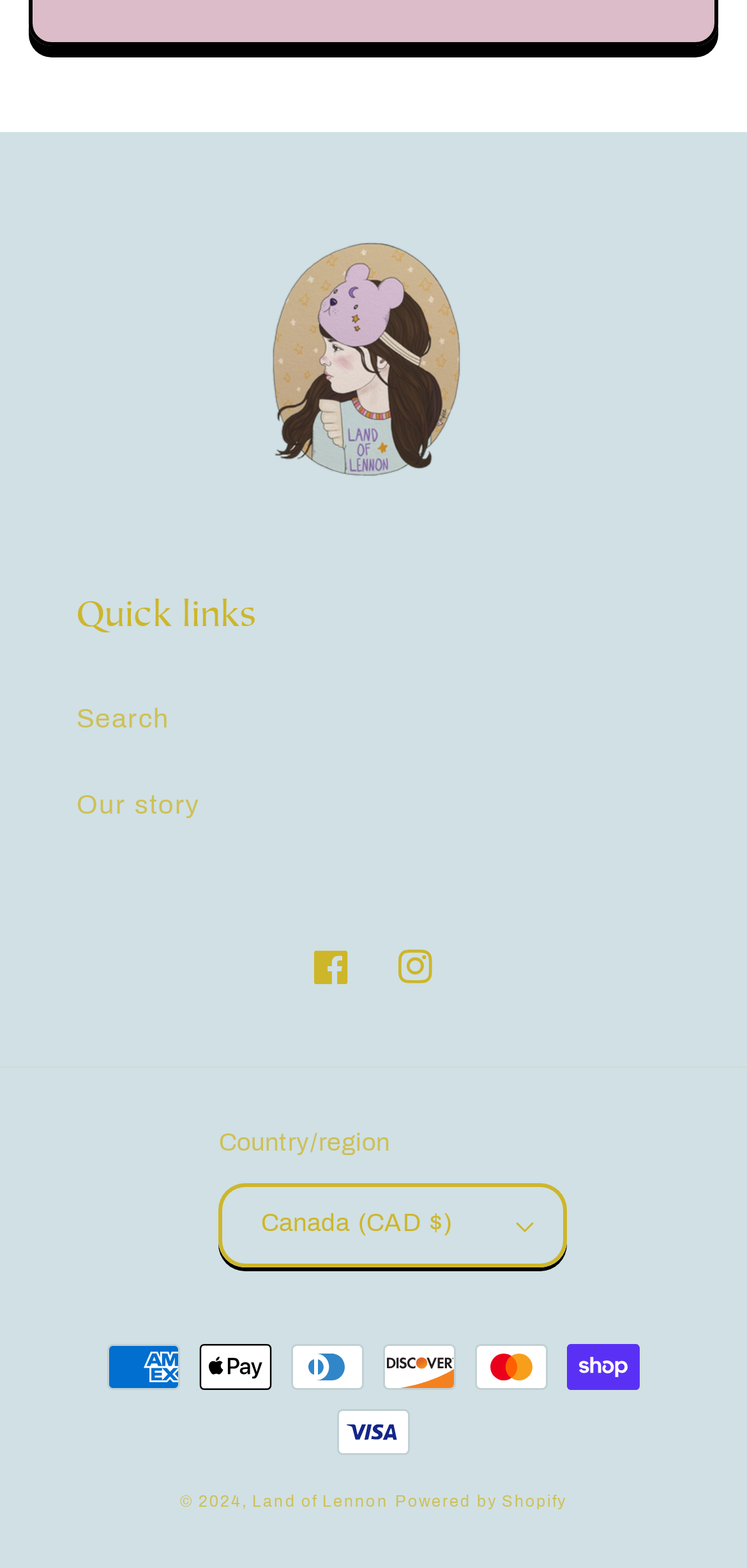What is the country/region selected by default?
Using the information from the image, provide a comprehensive answer to the question.

I determined this by looking at the 'Country/region' section, where I found a button labeled 'Canada (CAD $)' with the 'expanded' property set to 'False', indicating that it is the default selection.